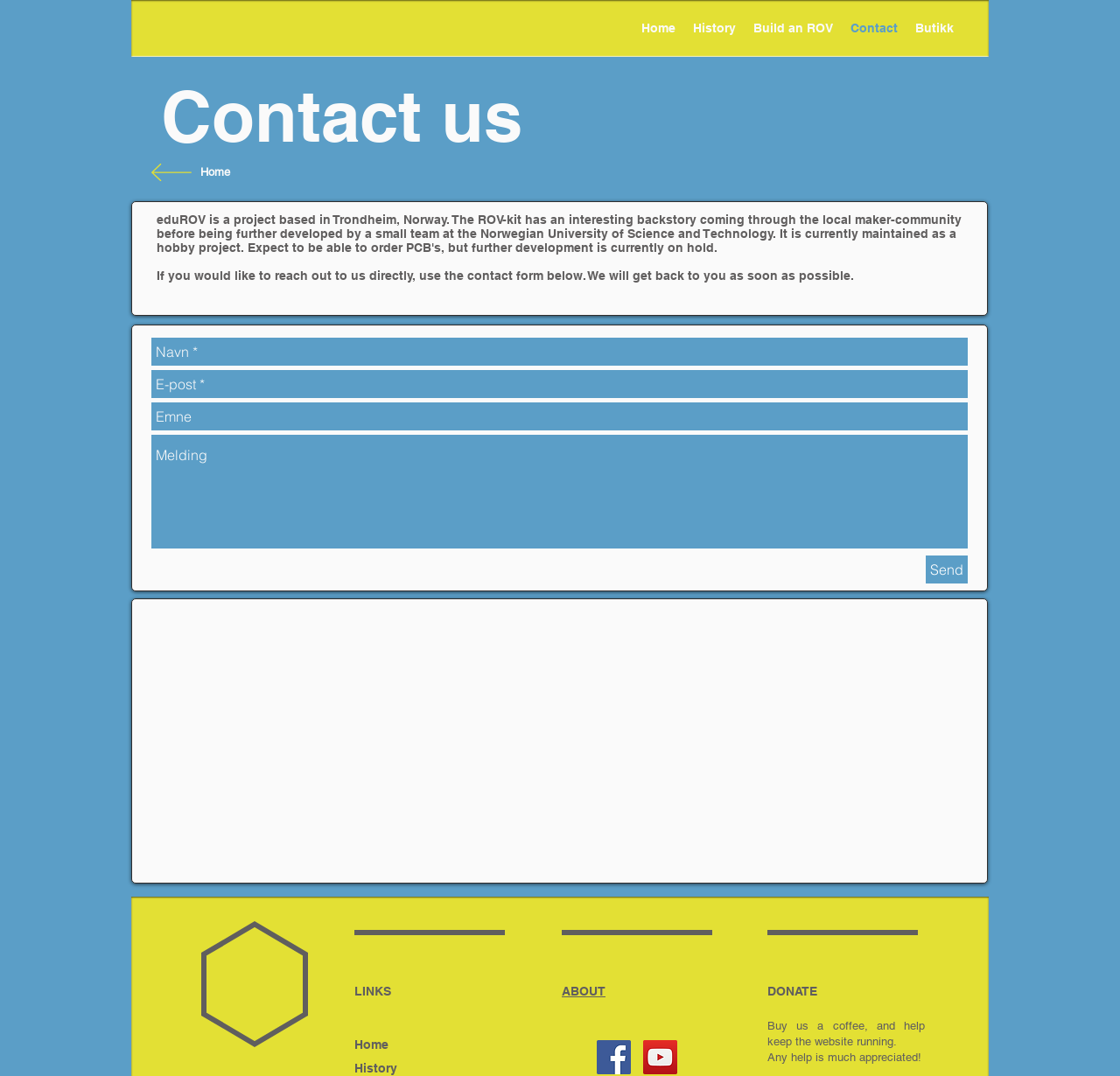Determine the bounding box coordinates for the UI element matching this description: "parent_node: Contents".

None